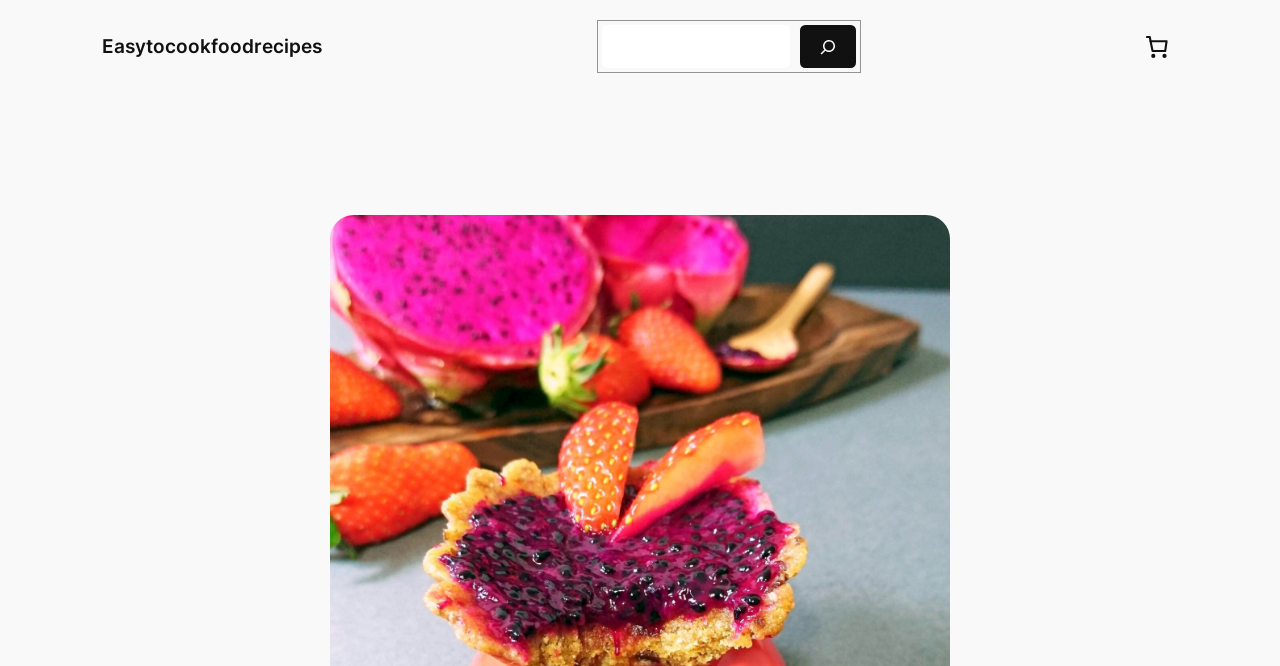Given the content of the image, can you provide a detailed answer to the question?
What is the website's name?

I determined the website's name by looking at the link element at the top of the page, which has the text 'Easytocookfoodrecipes'.